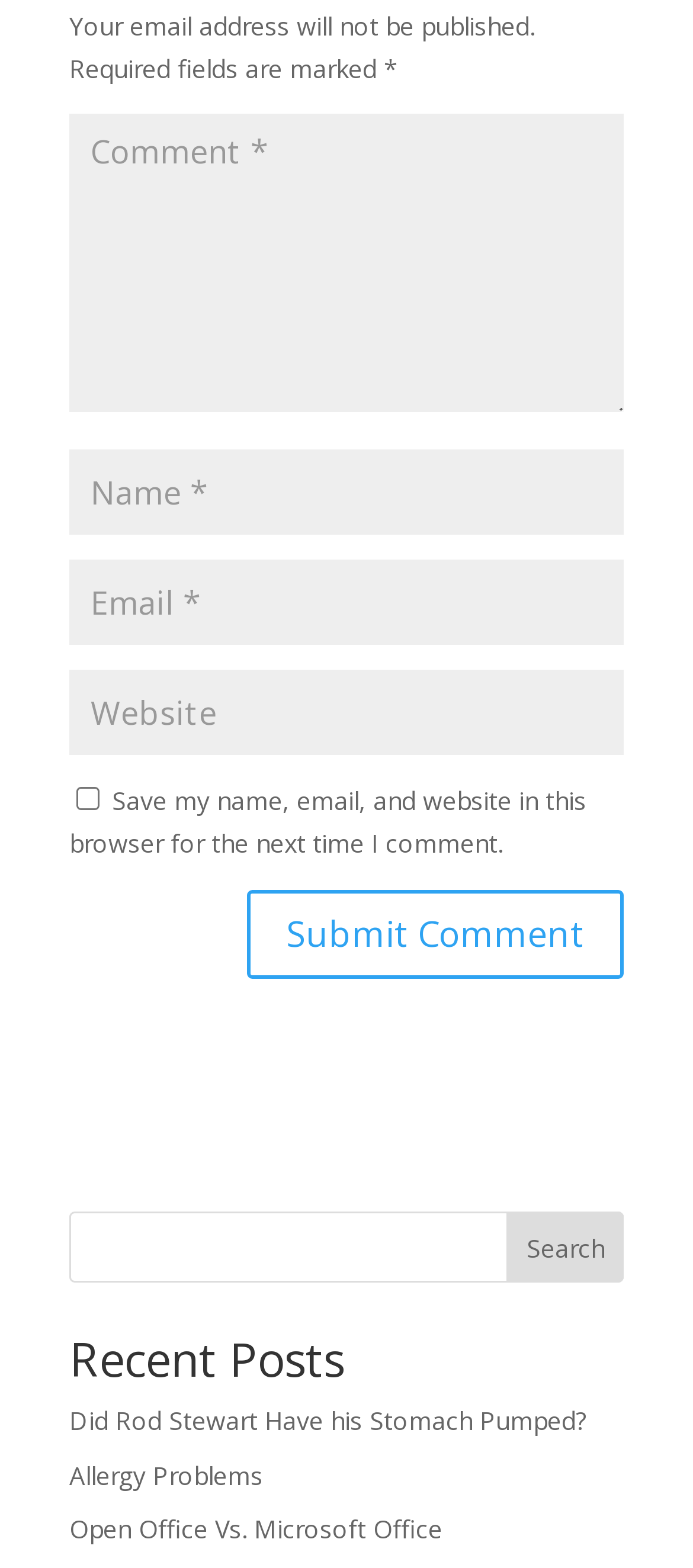Identify the bounding box coordinates of the clickable section necessary to follow the following instruction: "Learn about '드랍쉬핑'". The coordinates should be presented as four float numbers from 0 to 1, i.e., [left, top, right, bottom].

None